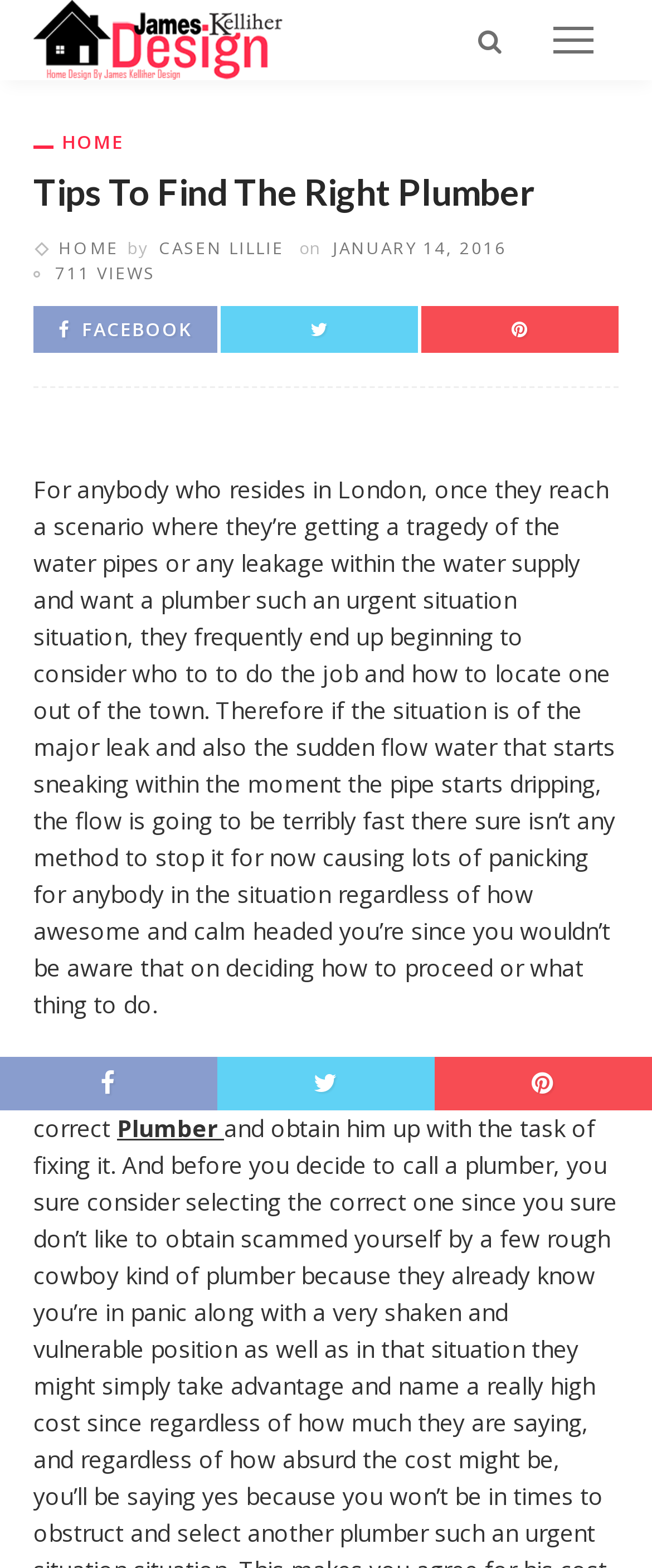Please analyze the image and provide a thorough answer to the question:
How many views does the article have?

I found the number of views by looking at the text '711 VIEWS' in the article's metadata section, which is usually where the view count is displayed.